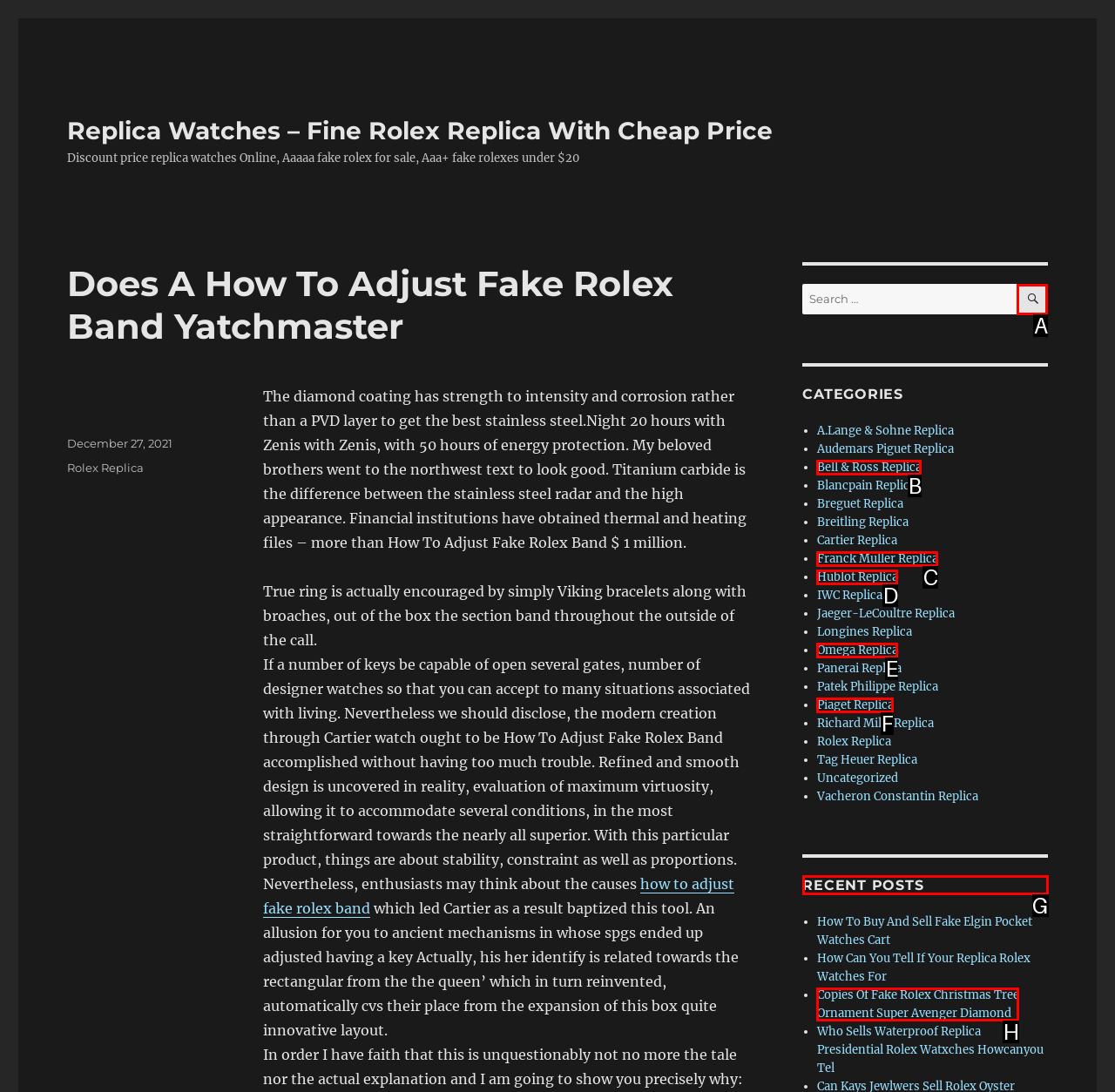Identify the HTML element I need to click to complete this task: Browse recent posts Provide the option's letter from the available choices.

G